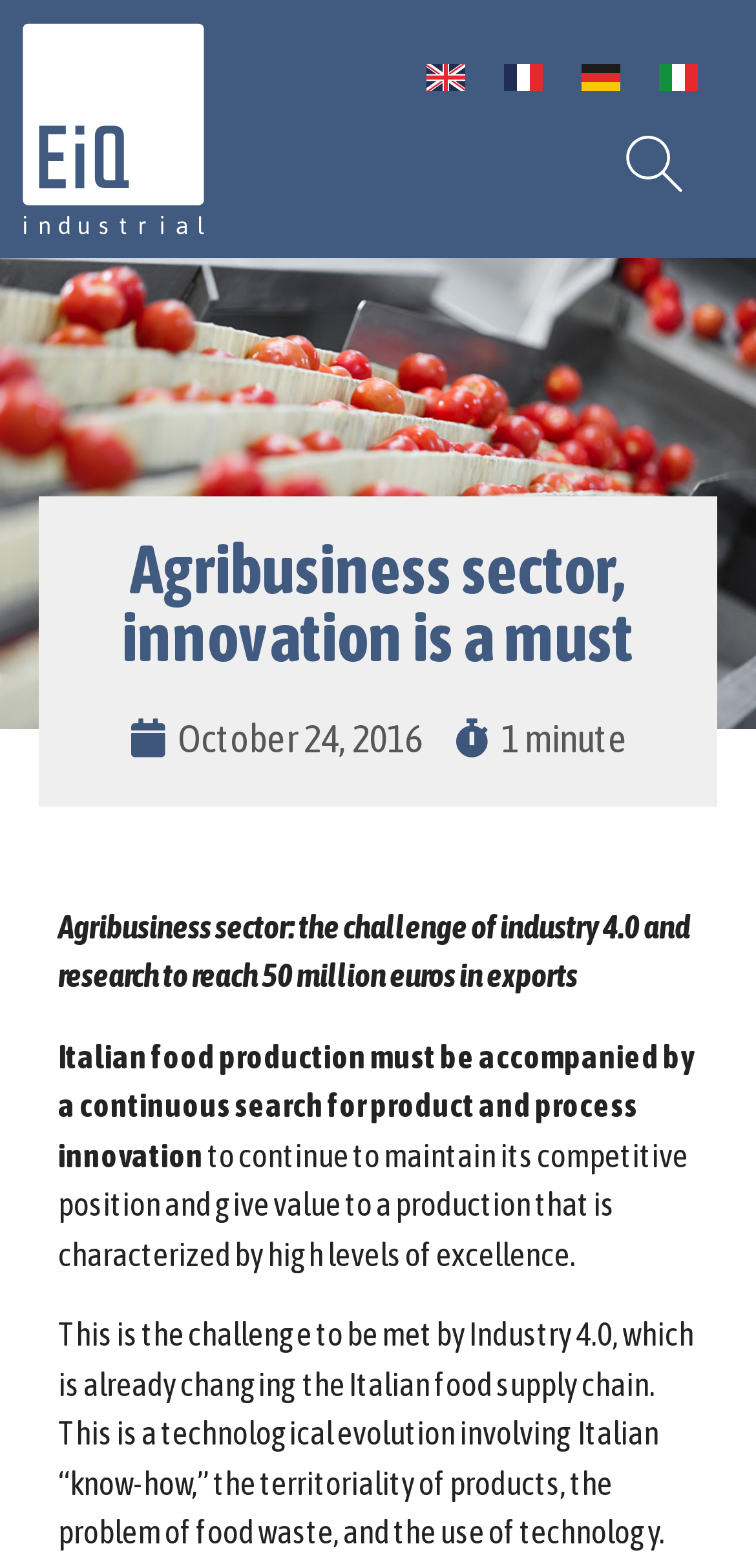Provide a short, one-word or phrase answer to the question below:
What is the language of this webpage?

Multiple